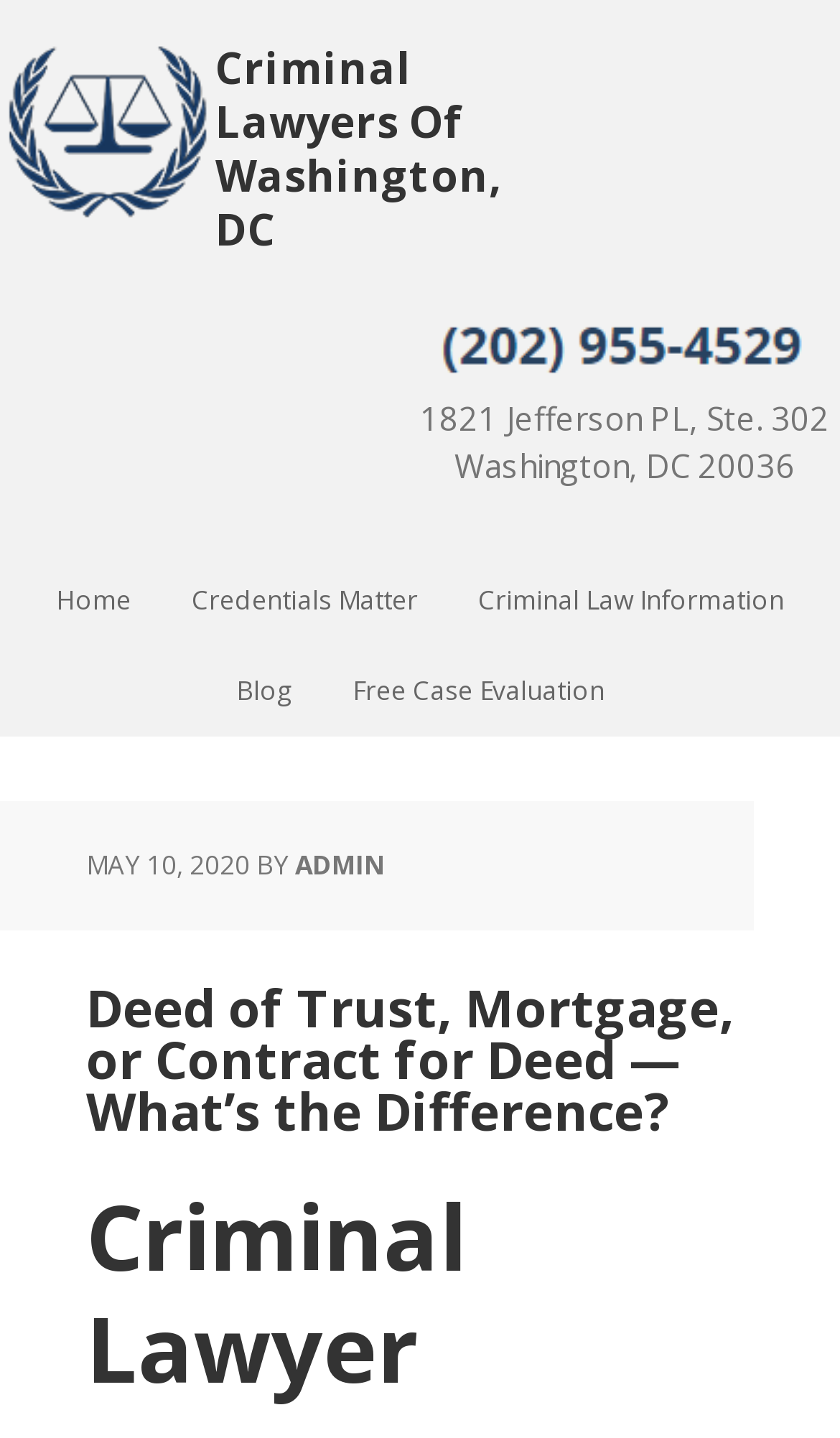What is the date of the latest article?
Please utilize the information in the image to give a detailed response to the question.

I found the date by looking at the time element on the webpage, which is located inside the header element with the text 'Deed of Trust, Mortgage, or Contract for Deed — What’s the Difference?'.